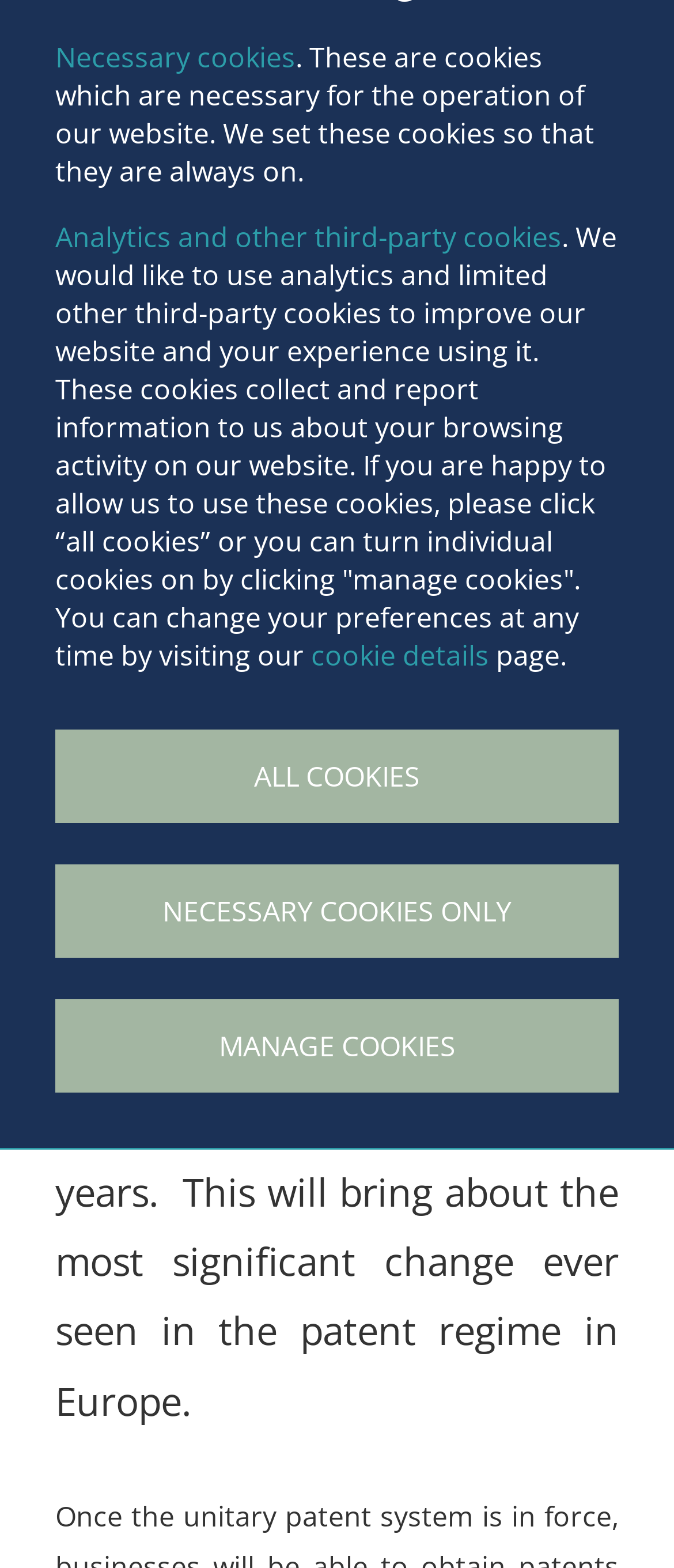What is the purpose of the 'SUBSCRIBE NOW' button?
Give a single word or phrase as your answer by examining the image.

To subscribe to updates